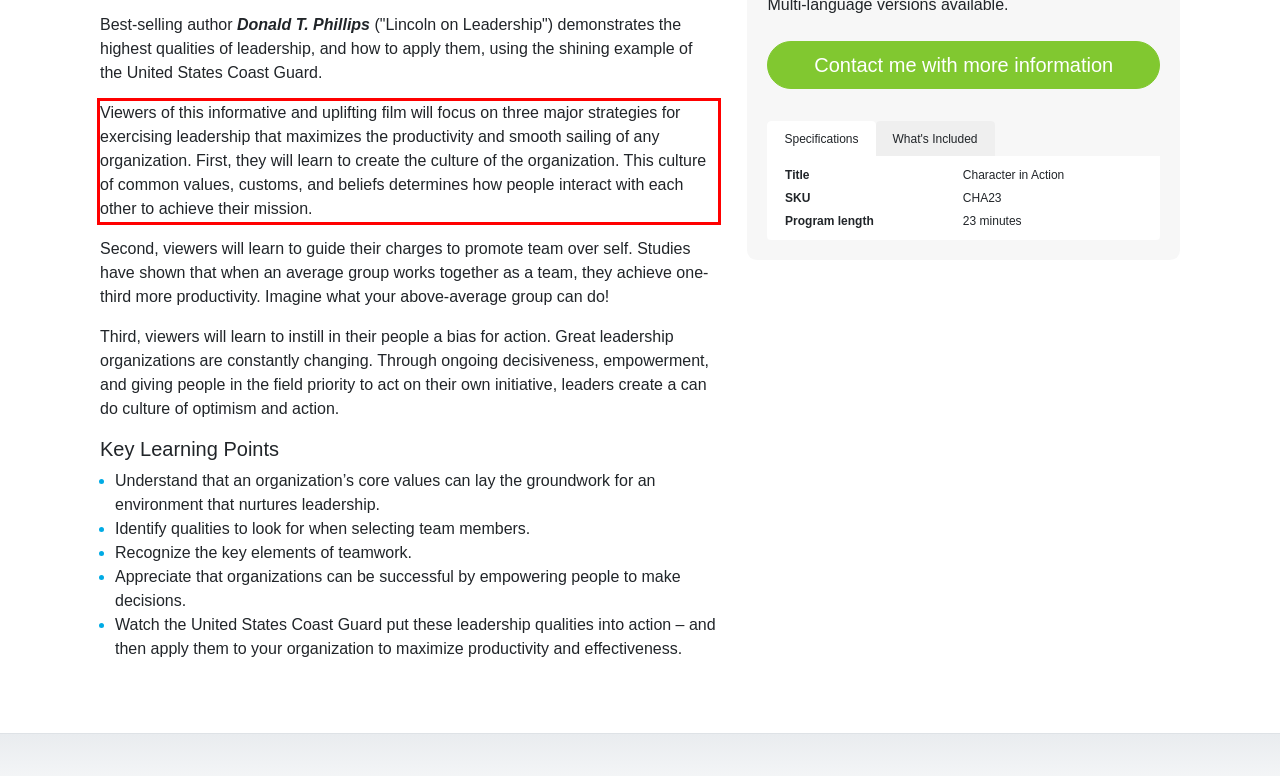Inspect the webpage screenshot that has a red bounding box and use OCR technology to read and display the text inside the red bounding box.

Viewers of this informative and uplifting film will focus on three major strategies for exercising leadership that maximizes the productivity and smooth sailing of any organization. First, they will learn to create the culture of the organization. This culture of common values, customs, and beliefs determines how people interact with each other to achieve their mission.